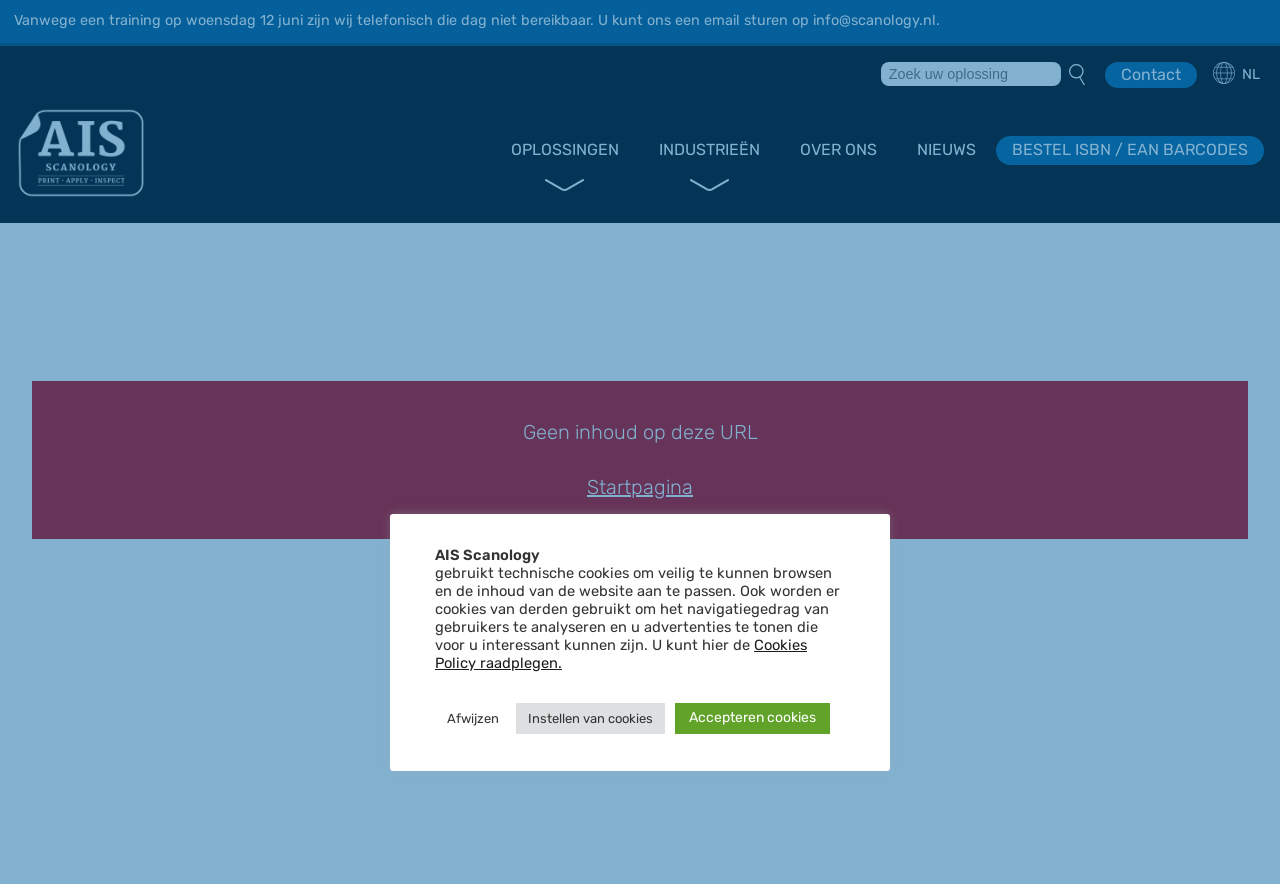Explain the webpage in detail, including its primary components.

The webpage appears to be a 404 error page from AIS Scanology, a company that specializes in industrial automation. At the top of the page, there is a notification stating that the company will be unavailable by phone on Wednesday, June 12, due to a training session, and provides an email address for contact.

Below the notification, there is a search bar with a placeholder text "Zoek uw oplossing" (Search for your solution) and a search button accompanied by a small icon. To the right of the search bar, there are links to "Contact" and "NL" (Dutch language option), each with a small icon.

On the left side of the page, there is a vertical menu with links to "AIS Scanology", "OPLOSSINGEN" (Solutions), "INDUSTRIEËN" (Industries), "OVER ONS" (About Us), "NIEUWS" (News), and "BESTEL ISBN / EAN BARCODES" (Order ISBN / EAN Barcodes).

In the main content area, there is a message stating "Geen inhoud op deze URL" (No content on this URL), indicating that the page was not found. Below this message, there is a link to the "Startpagina" (Homepage).

At the bottom of the page, there is a section related to cookies, with a brief description of how the company uses cookies and a link to the "Cookies Policy". There are also three buttons: "Afwijzen" (Reject), "Instellen van cookies" (Set up cookies), and "Accepteren cookies" (Accept cookies).

Throughout the page, there are several images, including the company logo and icons accompanying the links and buttons.